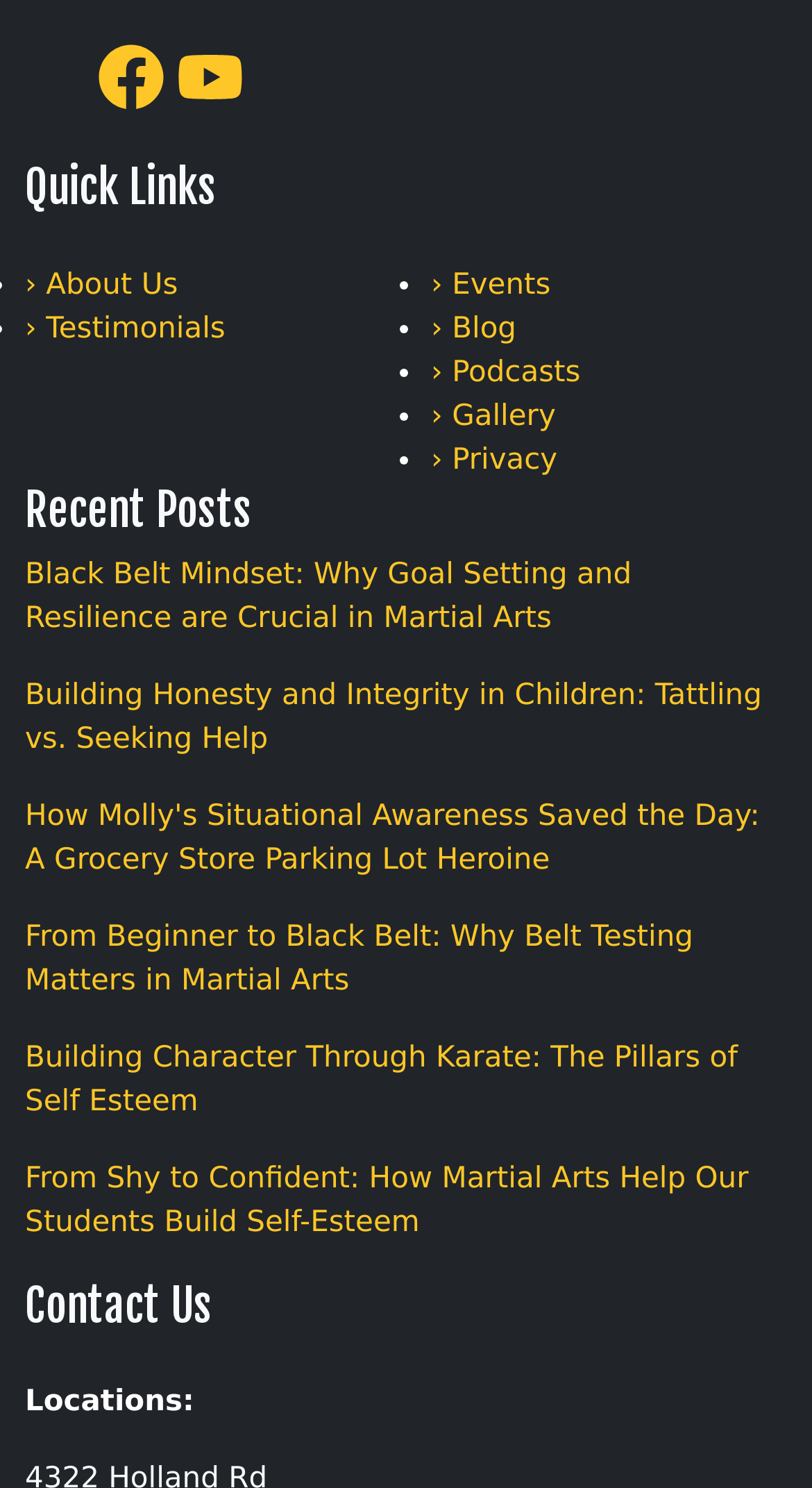Determine the bounding box coordinates of the clickable area required to perform the following instruction: "read Recent Posts". The coordinates should be represented as four float numbers between 0 and 1: [left, top, right, bottom].

[0.031, 0.324, 0.969, 0.36]